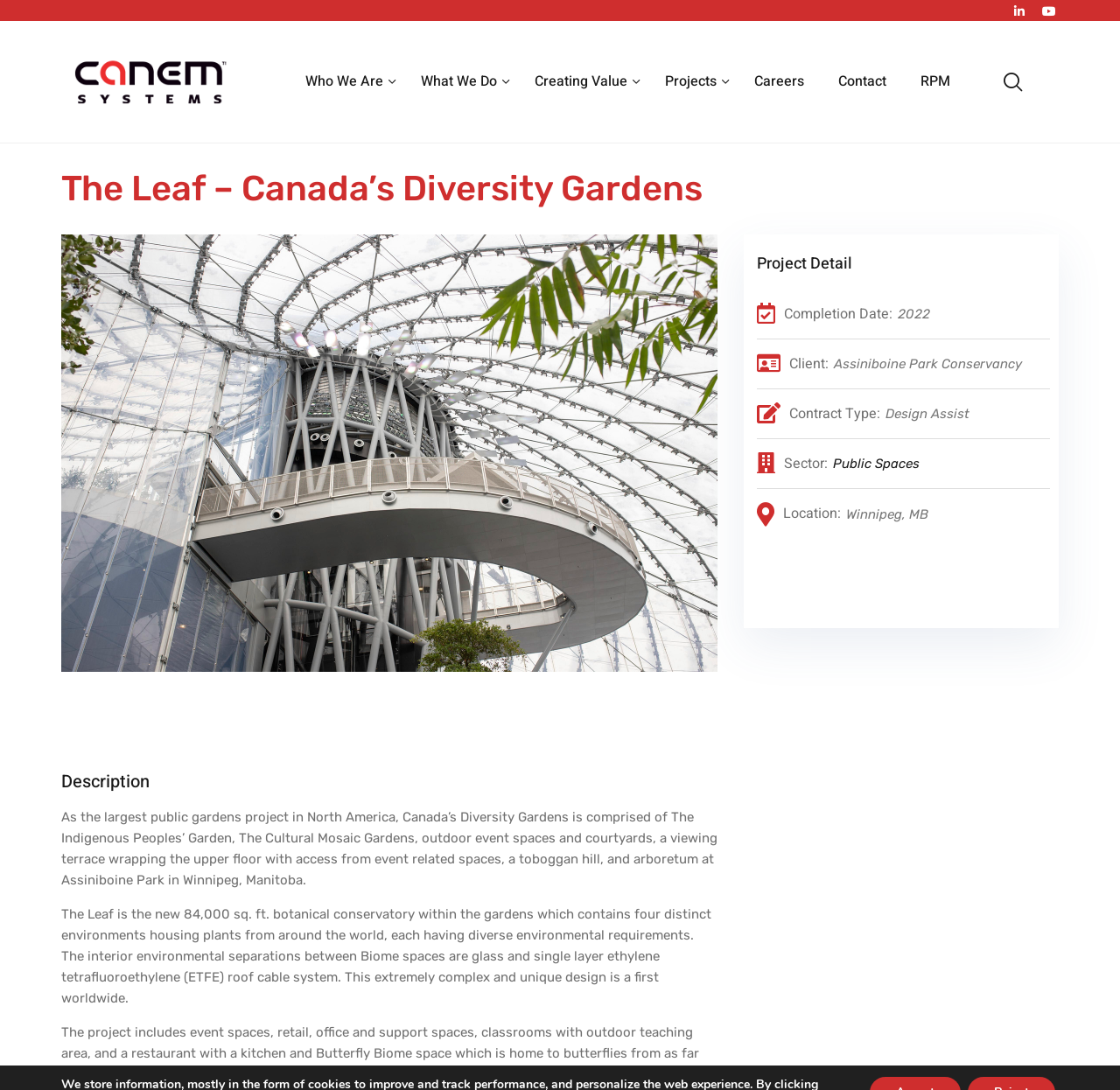What is the name of the gardens project?
Using the image as a reference, deliver a detailed and thorough answer to the question.

I found the answer by looking at the StaticText element with the text 'The Leaf – Canada’s Diversity Gardens' which is a prominent heading on the webpage, indicating that it is the name of the project.